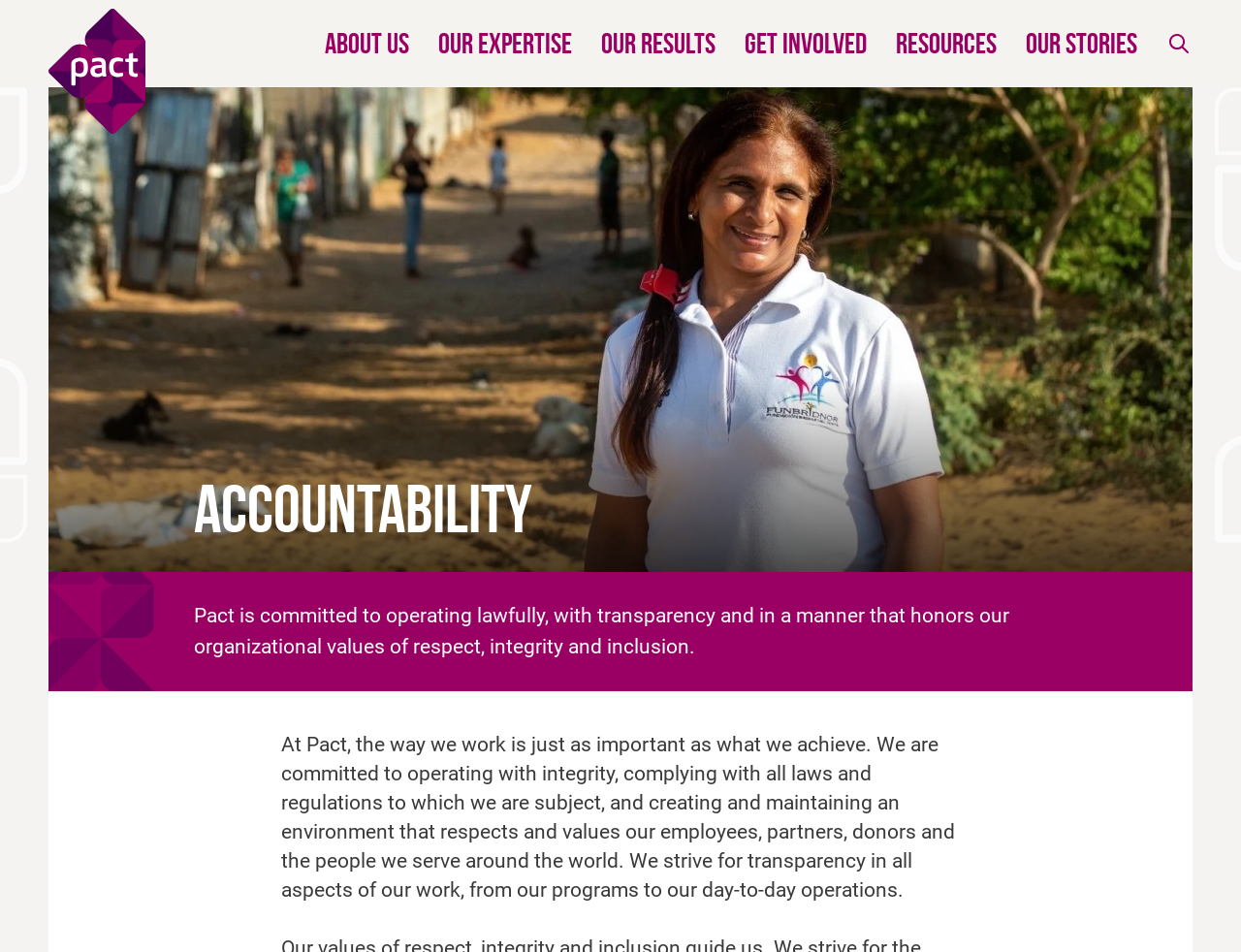What is the organization committed to?
Kindly offer a detailed explanation using the data available in the image.

The organization is committed to operating lawfully and with transparency, as stated in the static text 'Pact is committed to operating lawfully, with transparency and in a manner that honors our organizational values of respect, integrity and inclusion.' which suggests that the organization is committed to operating in a lawful and transparent manner.